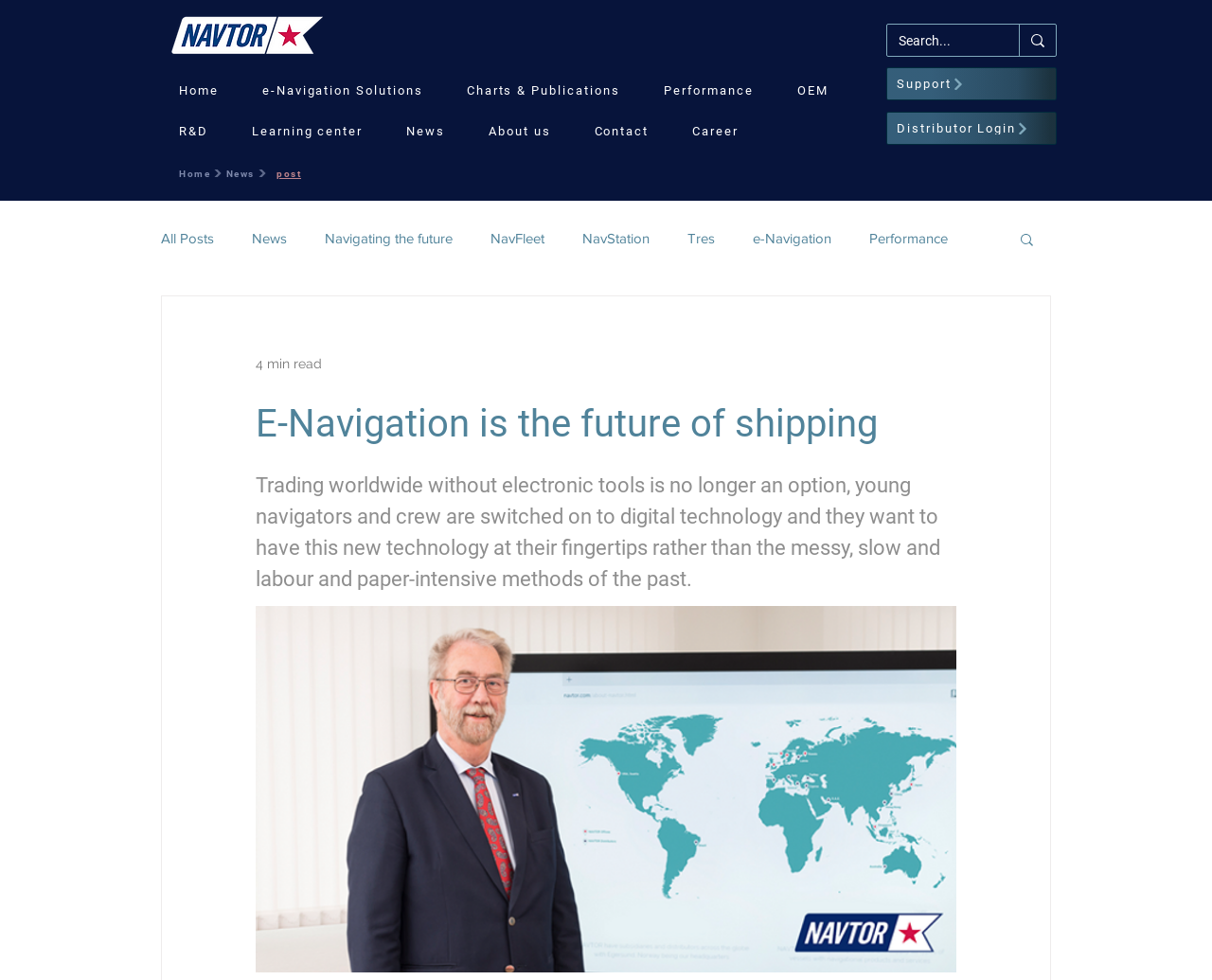Please give the bounding box coordinates of the area that should be clicked to fulfill the following instruction: "Go to Home page". The coordinates should be in the format of four float numbers from 0 to 1, i.e., [left, top, right, bottom].

[0.135, 0.077, 0.193, 0.107]